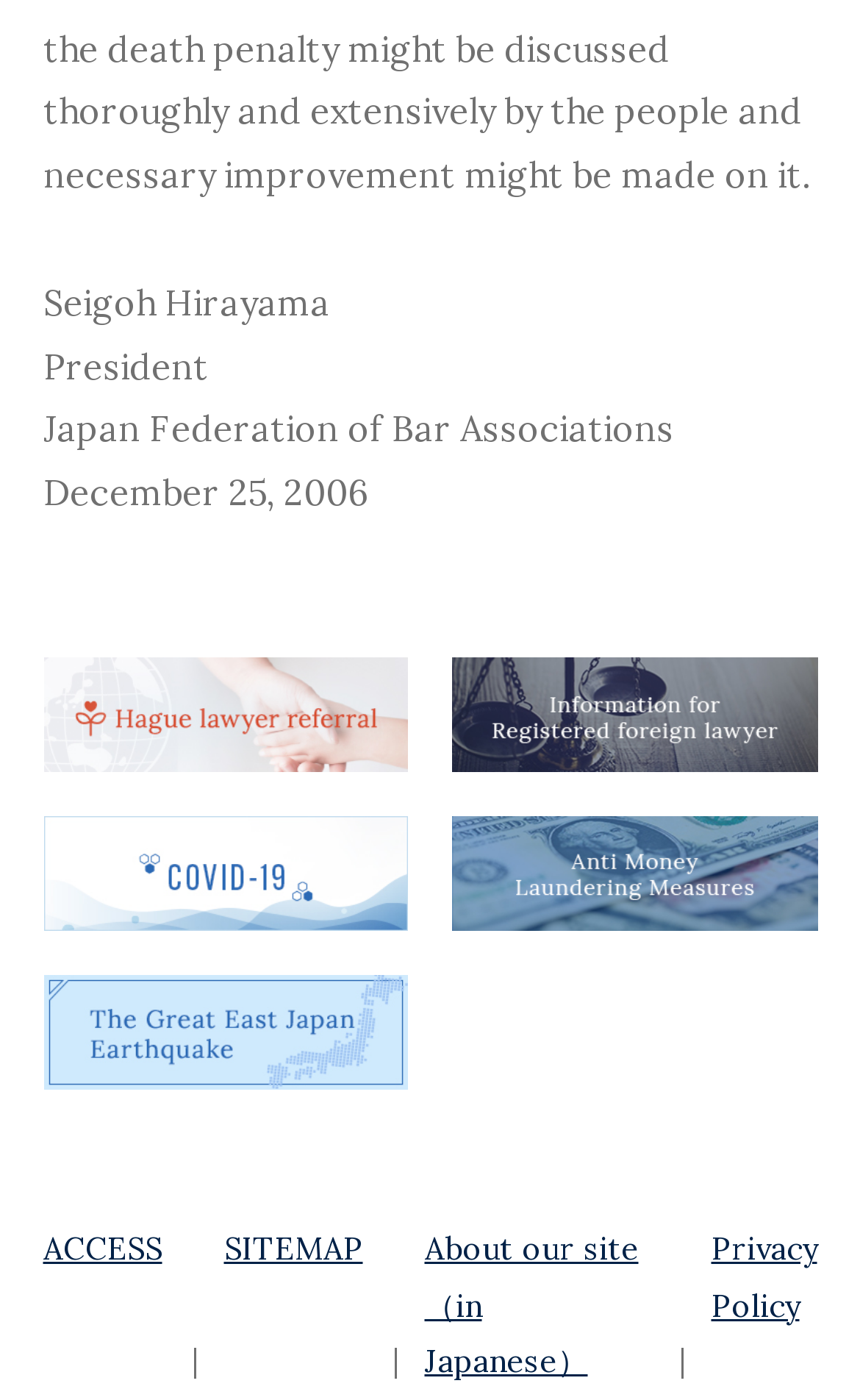Please identify the bounding box coordinates of the clickable element to fulfill the following instruction: "Access the site map". The coordinates should be four float numbers between 0 and 1, i.e., [left, top, right, bottom].

[0.26, 0.878, 0.422, 0.907]